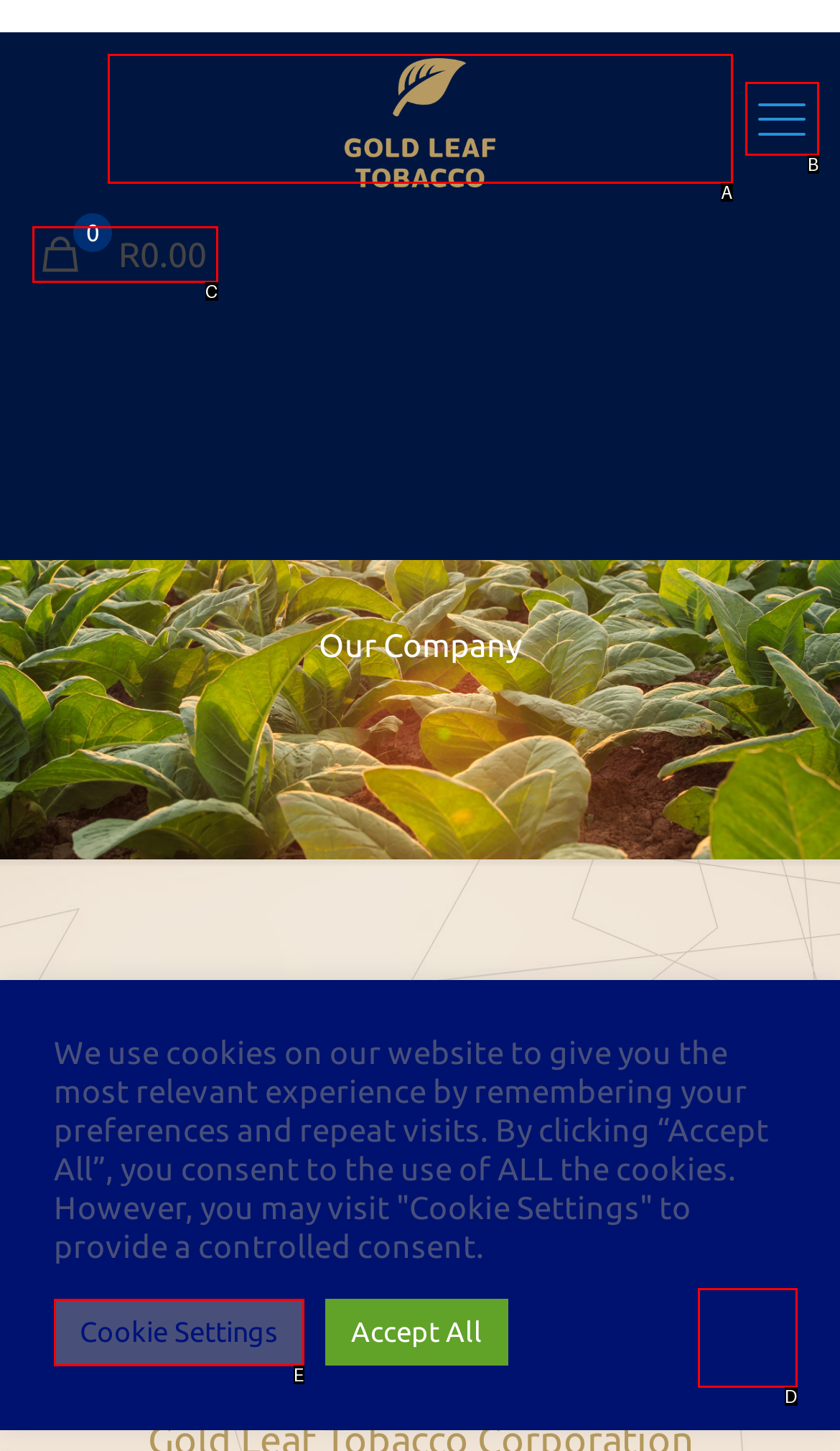Based on the description: .path{fill:none;stroke:#333;stroke-miterlimit:10;stroke-width:1.5px;}0R0.00, identify the matching lettered UI element.
Answer by indicating the letter from the choices.

C